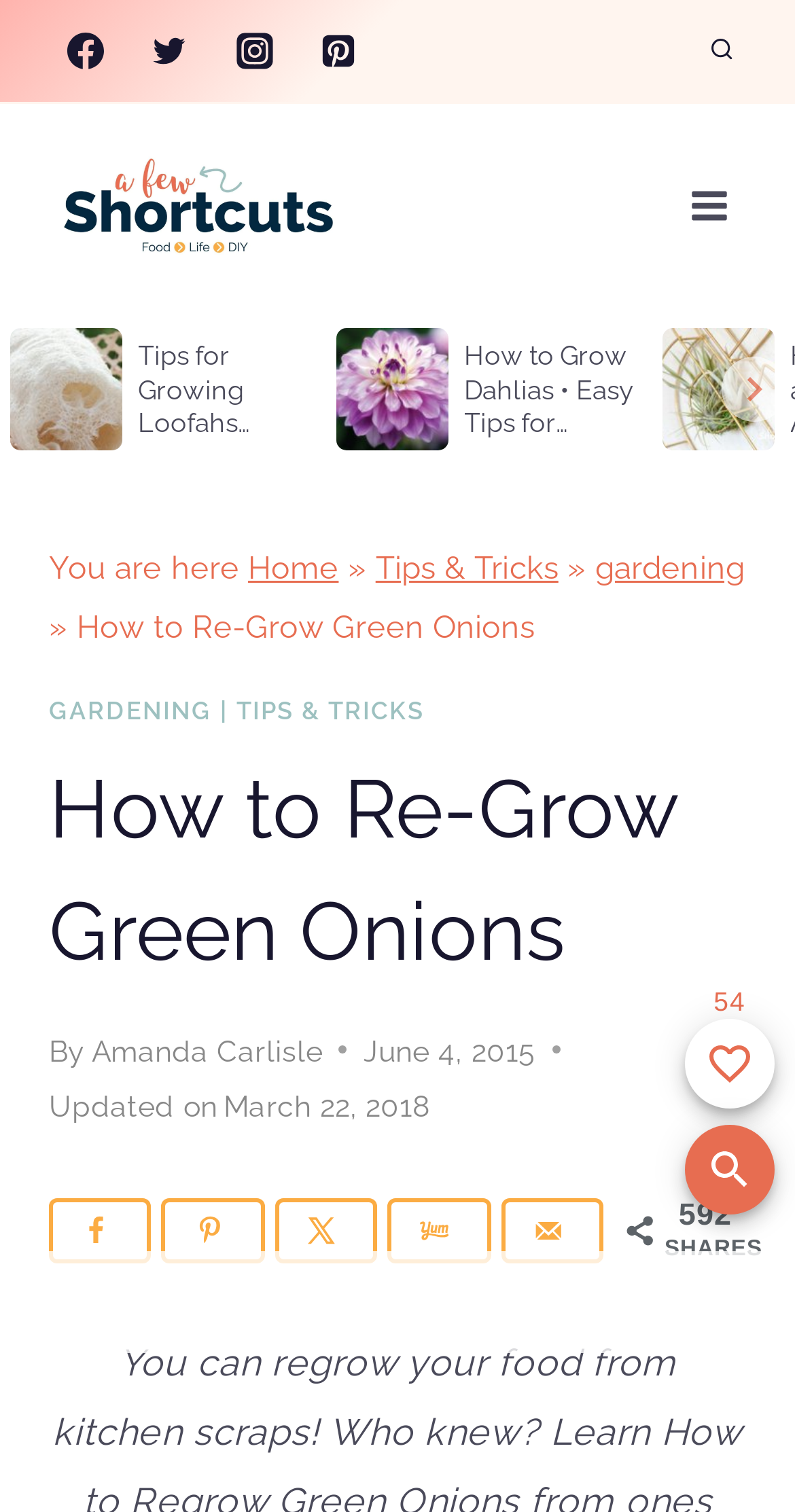Determine the bounding box coordinates of the clickable element necessary to fulfill the instruction: "Share on Facebook". Provide the coordinates as four float numbers within the 0 to 1 range, i.e., [left, top, right, bottom].

[0.062, 0.793, 0.19, 0.836]